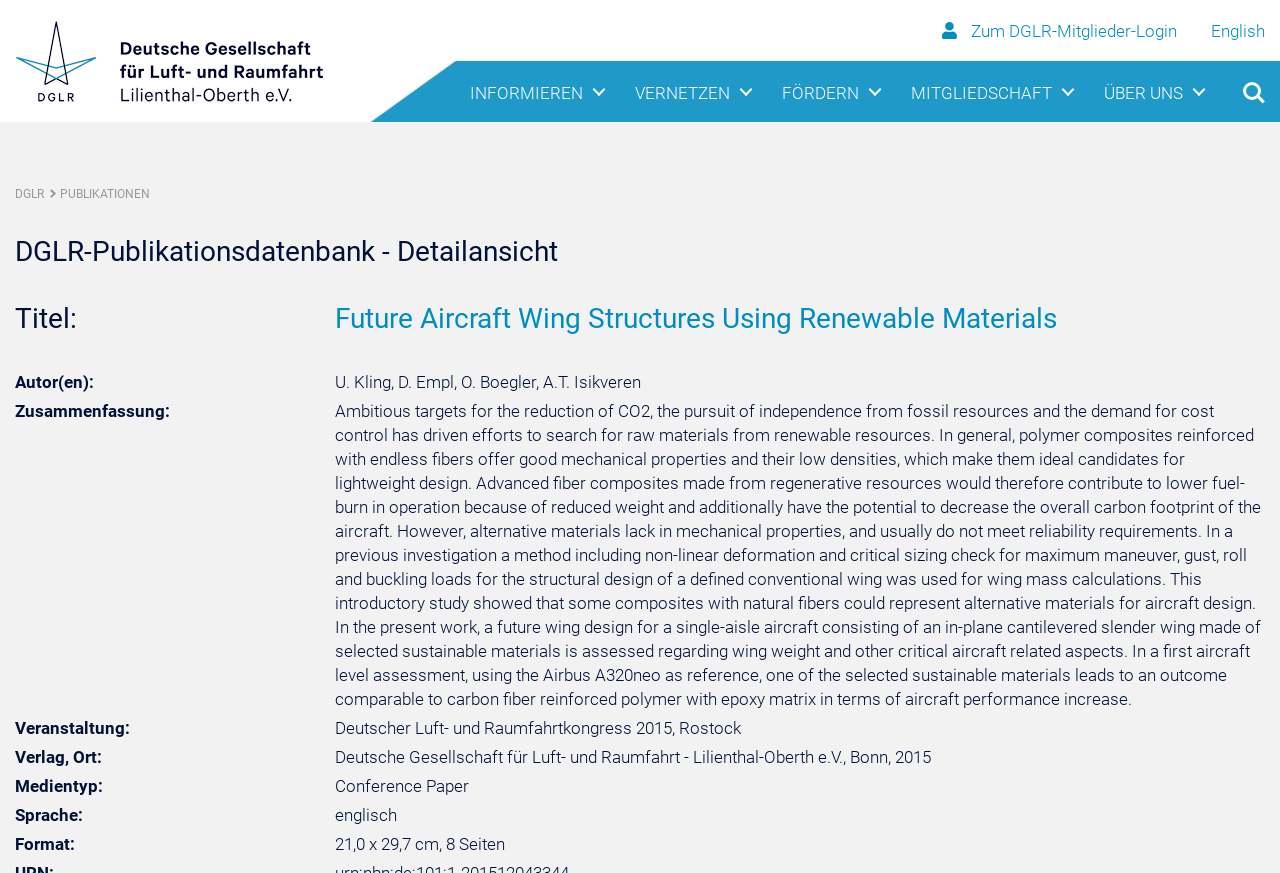Construct a thorough caption encompassing all aspects of the webpage.

The webpage is about the Deutsche Gesellschaft für Luft- und Raumfahrt (DGLR) and its publications. At the top left corner, there is a logo of the DGLR, which is an image link. Next to the logo, there are several links, including "Zum DGLR-Mitglieder-Login", "English", and others. 

Below these links, there are five main navigation links: "INFORMIEREN", "VERNETZEN", "FÖRDERN", "MITGLIEDSCHAFT", and "ÜBER UNS". These links are positioned horizontally and take up a significant portion of the top section of the page.

The main content of the page is a publication detail view, which includes a heading "DGLR-Publikationsdatenbank - Detailansicht". Below this heading, there are several sections of information about the publication, including the title "Future Aircraft Wing Structures Using Renewable Materials", author information, a summary, and details about the event, publisher, and format. The summary is a lengthy text that describes the content of the publication. 

There are also several static text elements throughout the page, which provide additional information about the publication, such as the title, authors, and event details. Overall, the page appears to be a detailed view of a specific publication, with links to other relevant pages and sections.